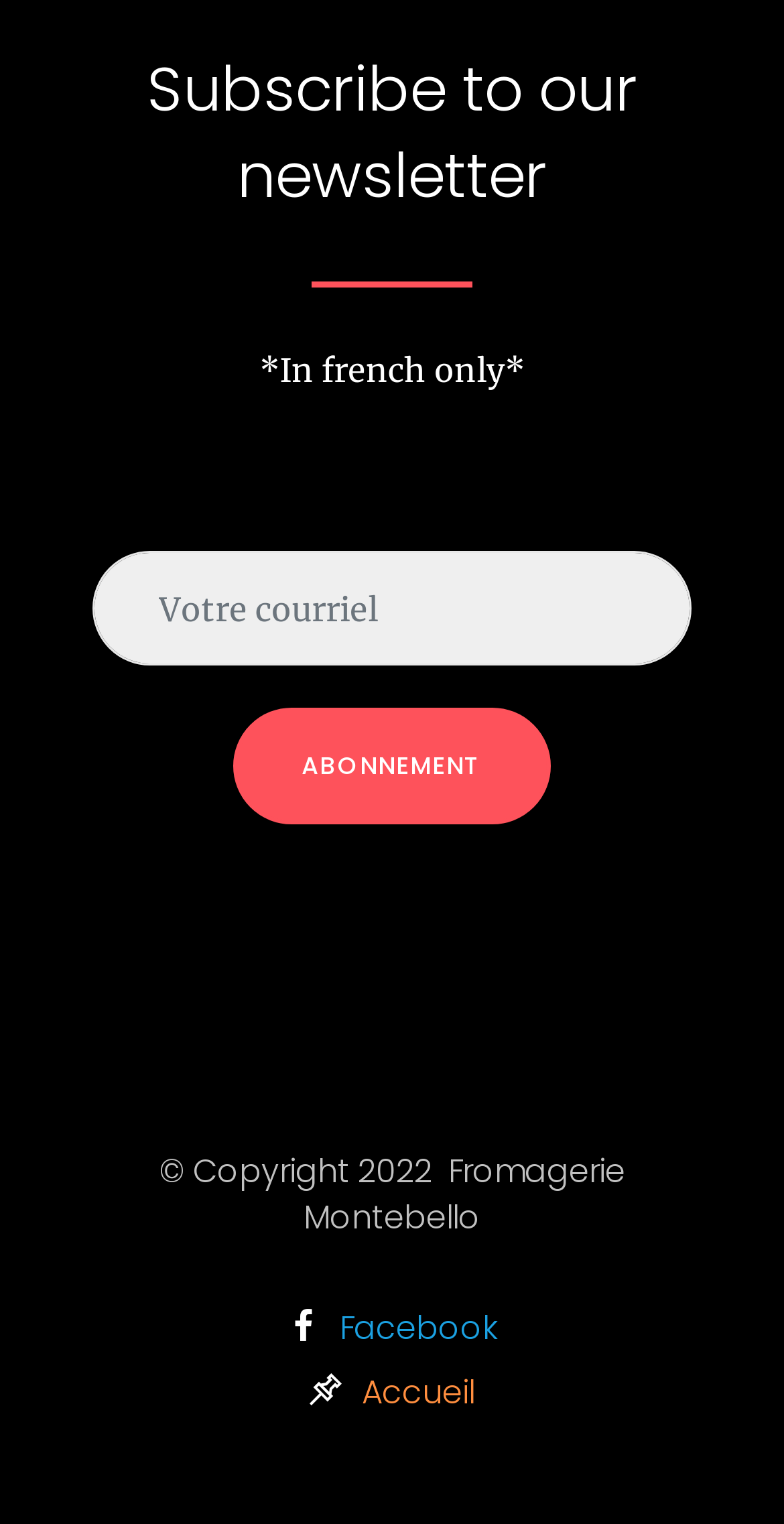With reference to the screenshot, provide a detailed response to the question below:
What social media platform is linked?

The link 'Facebook' with the icon '' indicates that the webpage is linked to the Facebook social media platform, allowing users to access the Fromagerie Montebello Facebook page.